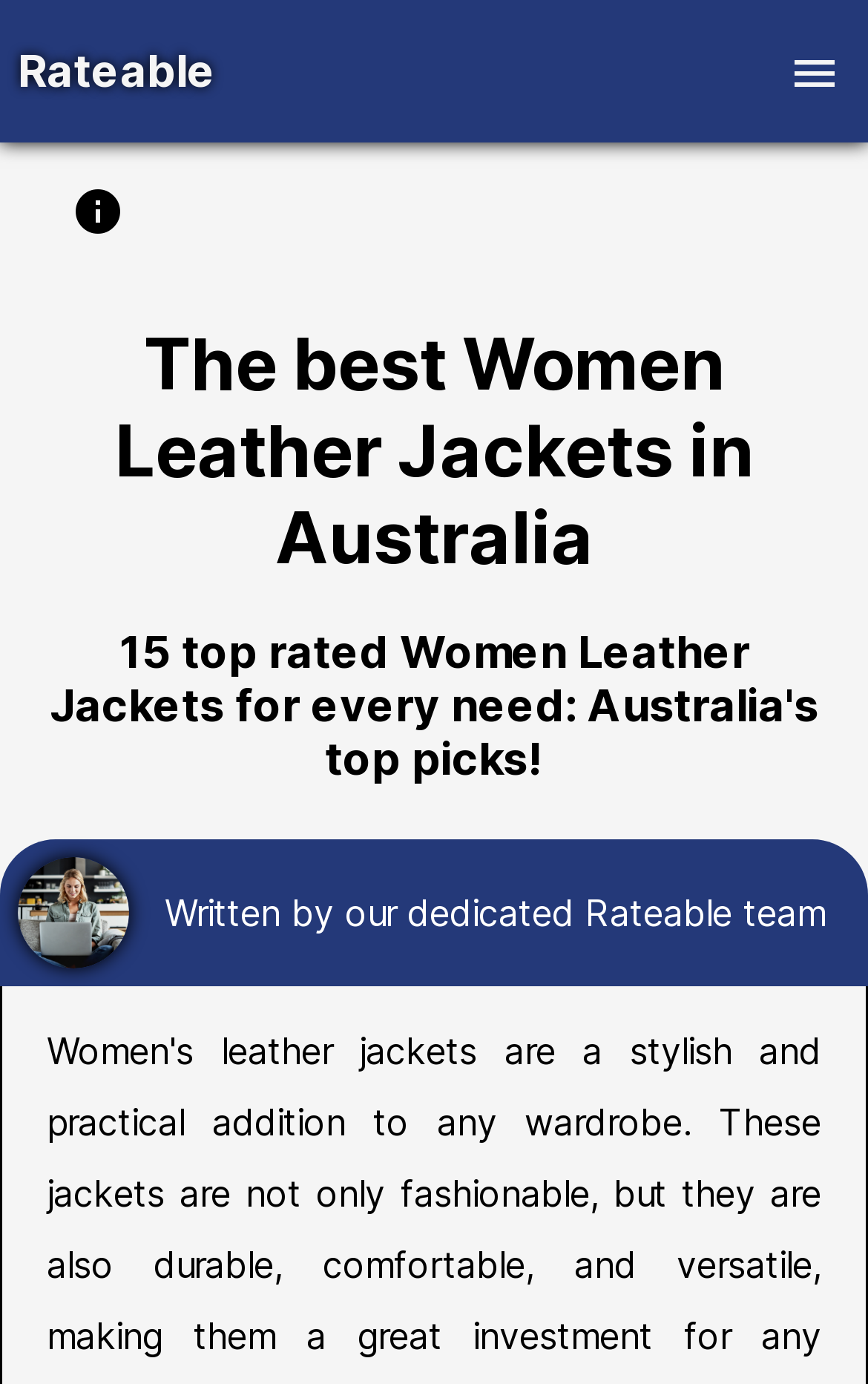Produce a meticulous description of the webpage.

The webpage is about women's leather jackets, showcasing the best options available in Australia. At the top left, there is a link to "Rateable", which is likely the website's name or a brand identifier. Next to it, on the top right, is a navigation menu button. 

Below the navigation menu button, there is a button with no text, possibly an icon or a logo. 

The main content of the webpage starts with a heading that reads "The best Women Leather Jackets in Australia", which is centered at the top of the page. 

Below this heading, there is a subheading that lists "15 top rated Women Leather Jackets for every need: Australia's top picks!" This subheading is also centered and takes up a significant portion of the page.

On the lower left side of the page, there is an author icon, accompanied by a text that reads "Written by our dedicated Rateable team", which provides information about the authors of the content.